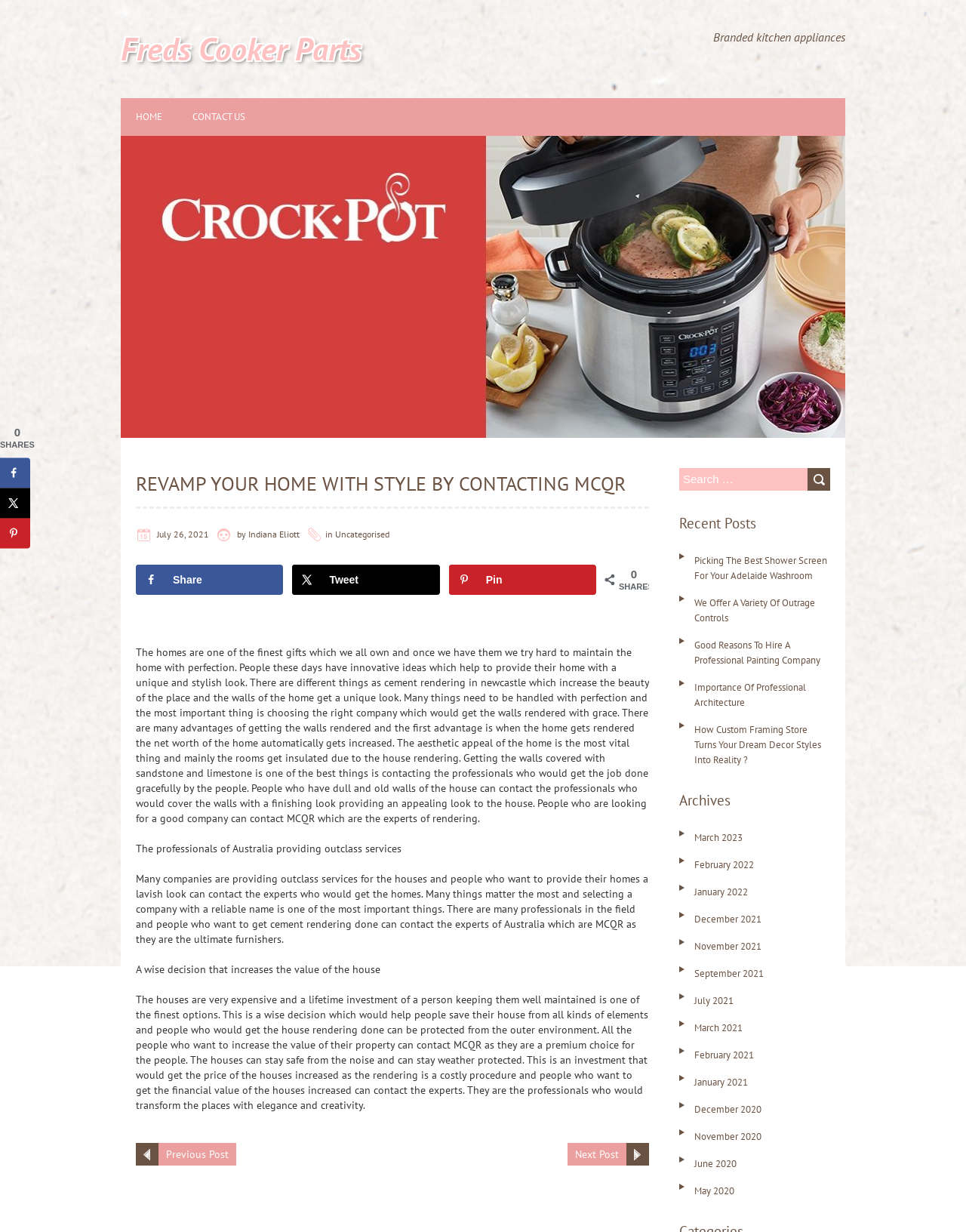Specify the bounding box coordinates of the area to click in order to execute this command: 'Read 'Picking The Best Shower Screen For Your Adelaide Washroom''. The coordinates should consist of four float numbers ranging from 0 to 1, and should be formatted as [left, top, right, bottom].

[0.719, 0.449, 0.856, 0.472]